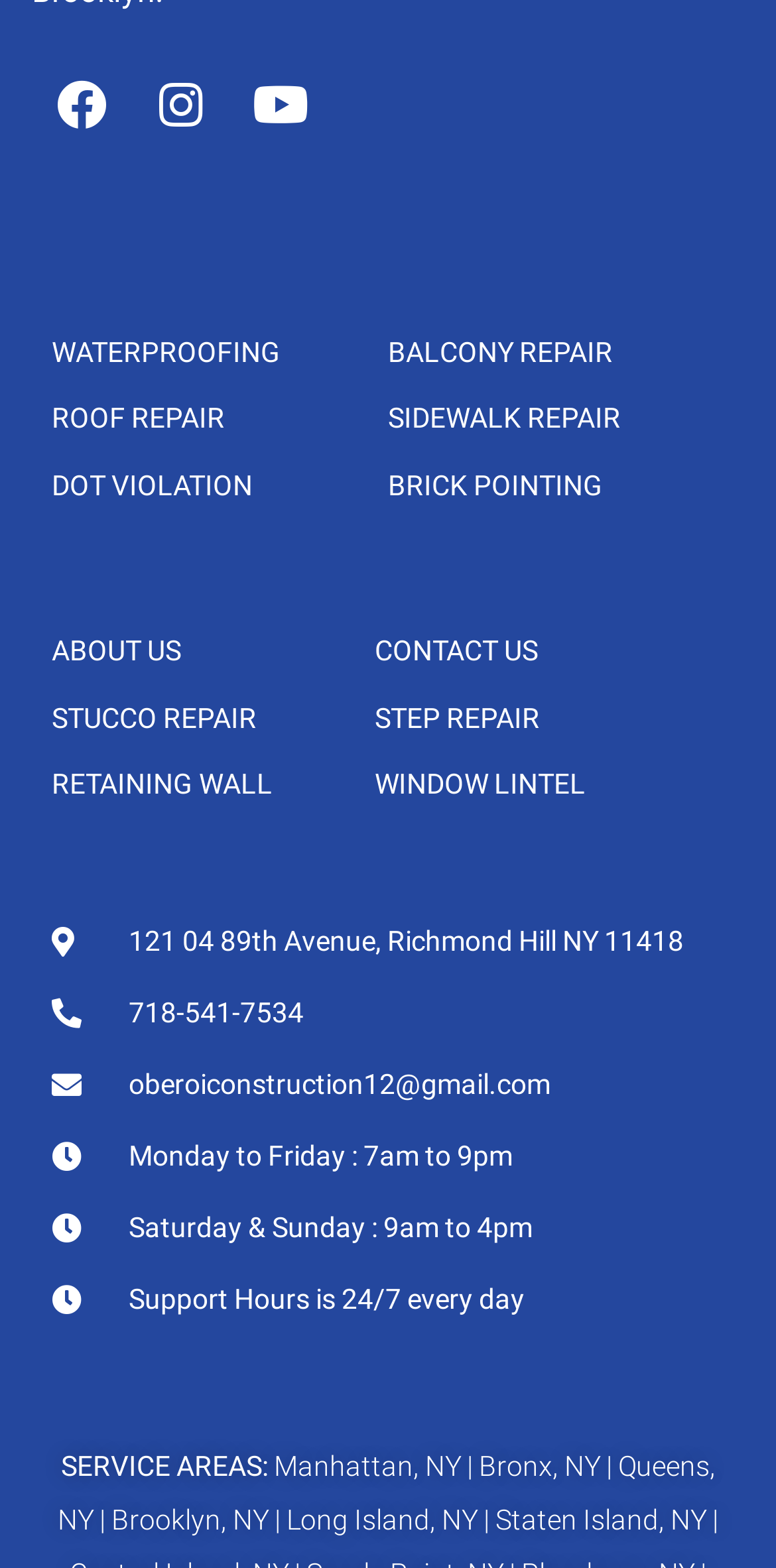Identify the bounding box coordinates for the element that needs to be clicked to fulfill this instruction: "View recent products posts". Provide the coordinates in the format of four float numbers between 0 and 1: [left, top, right, bottom].

None